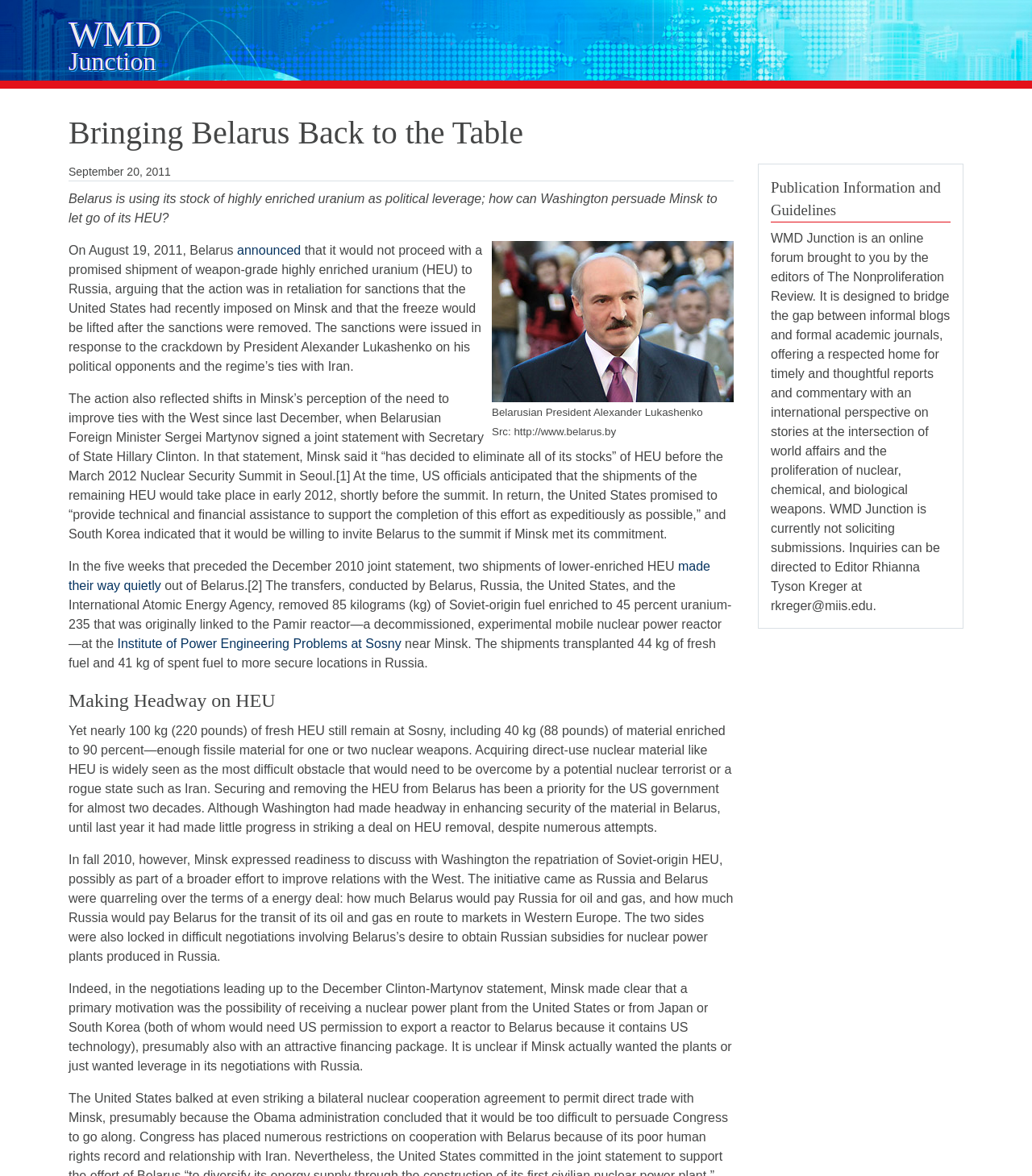Determine the bounding box for the UI element that matches this description: "announced".

[0.23, 0.207, 0.292, 0.219]